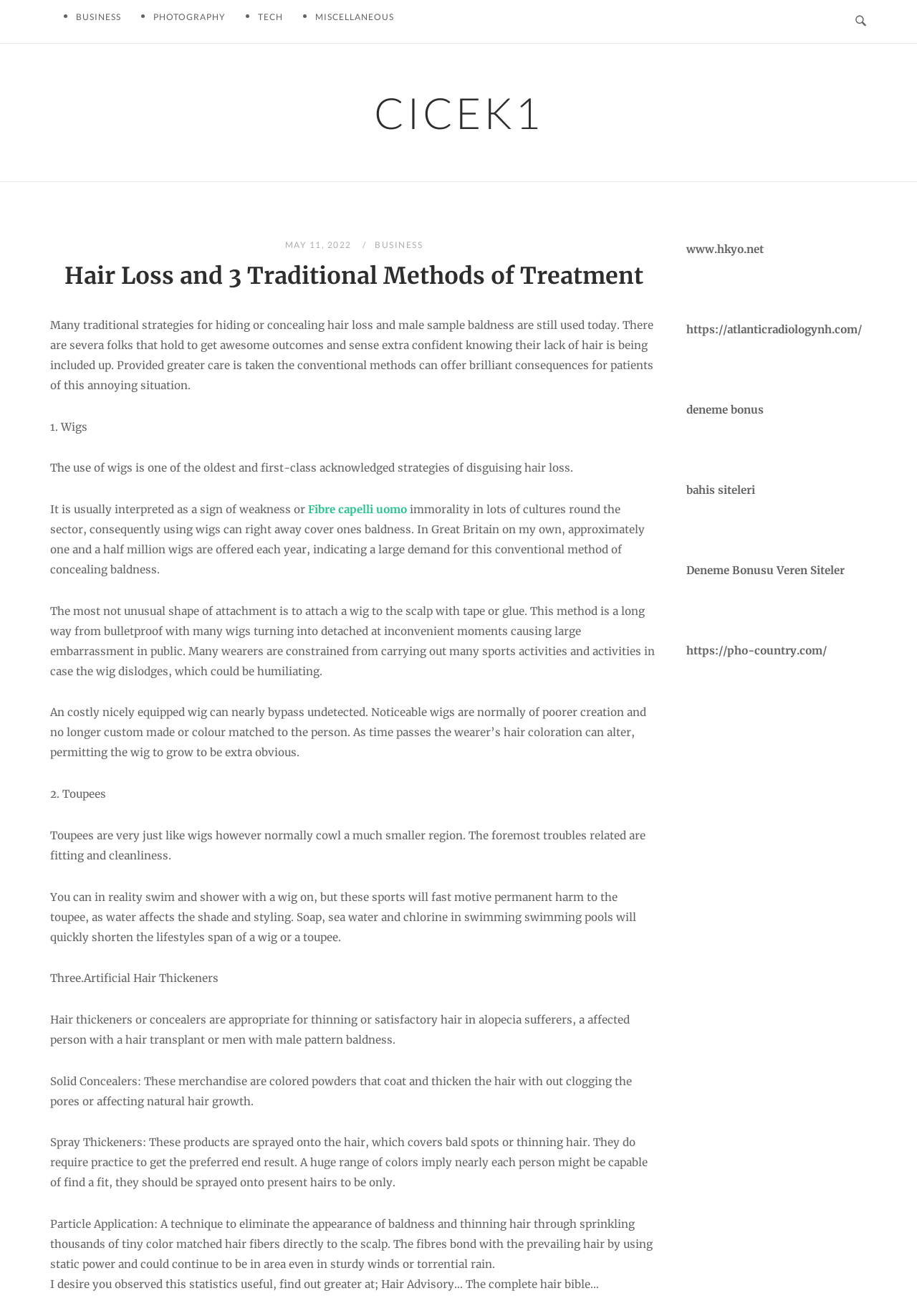Create an elaborate caption for the webpage.

This webpage is about hair loss and traditional methods of treatment. At the top, there is a button to open a search function, accompanied by an image. Below this, there is a link to "CICEK1" and an article with a header that reads "Hair Loss and 3 Traditional Methods of Treatment". 

The article is divided into sections, each discussing a different traditional method of treating hair loss. The first section is about wigs, which are described as one of the oldest and most well-known methods of disguising hair loss. The text explains that wigs can be attached to the scalp with tape or glue, but this method is not foolproof and can be embarrassing if the wig becomes detached. 

The second section is about toupees, which are similar to wigs but cover a smaller area. The text notes that toupees have fitting and cleanliness issues, and that they can be damaged by water, soap, and chlorine.

The third section is about artificial hair thickeners, which are suitable for people with thinning or fine hair, alopecia, or male pattern baldness. There are three types of hair thickeners discussed: solid concealers, spray thickeners, and particle application.

At the bottom of the article, there is a call to action to find out more information at "Hair Advisory". On the right side of the page, there are several links to external websites, including "www.hkyo.net", "atlanticradiologynh.com", and others.